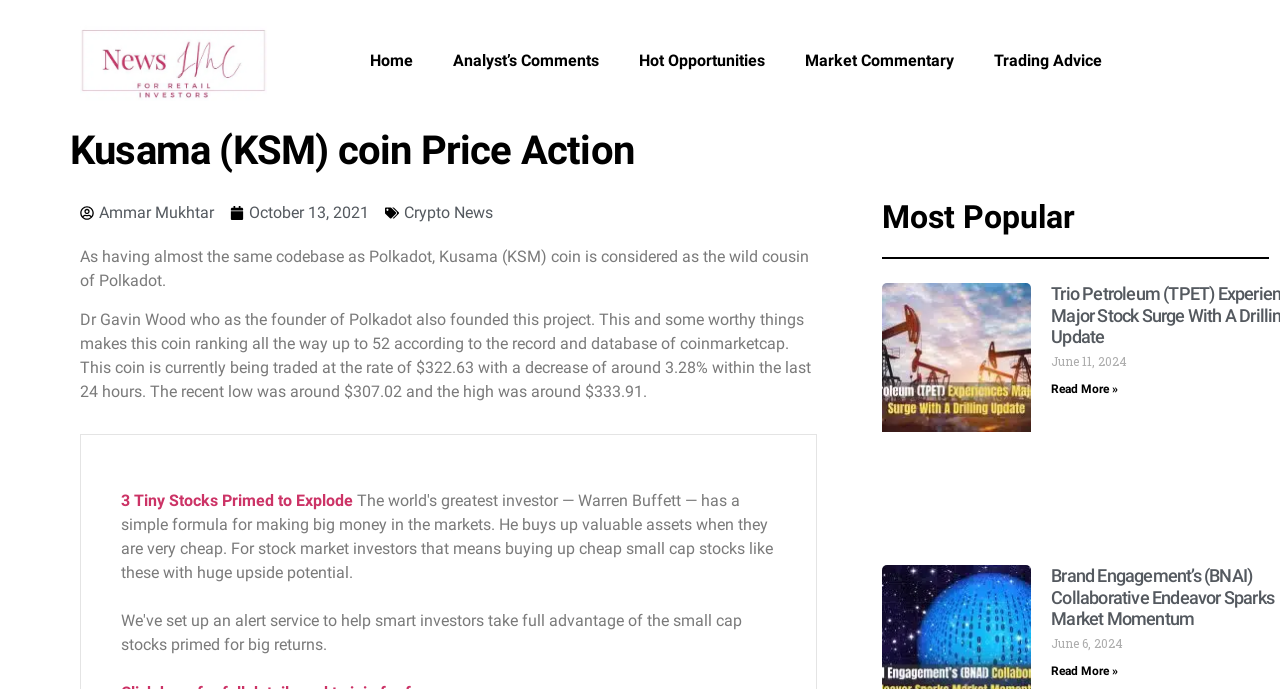What is the category of the article written by Ammar Mukhtar?
Using the image as a reference, answer with just one word or a short phrase.

Crypto News